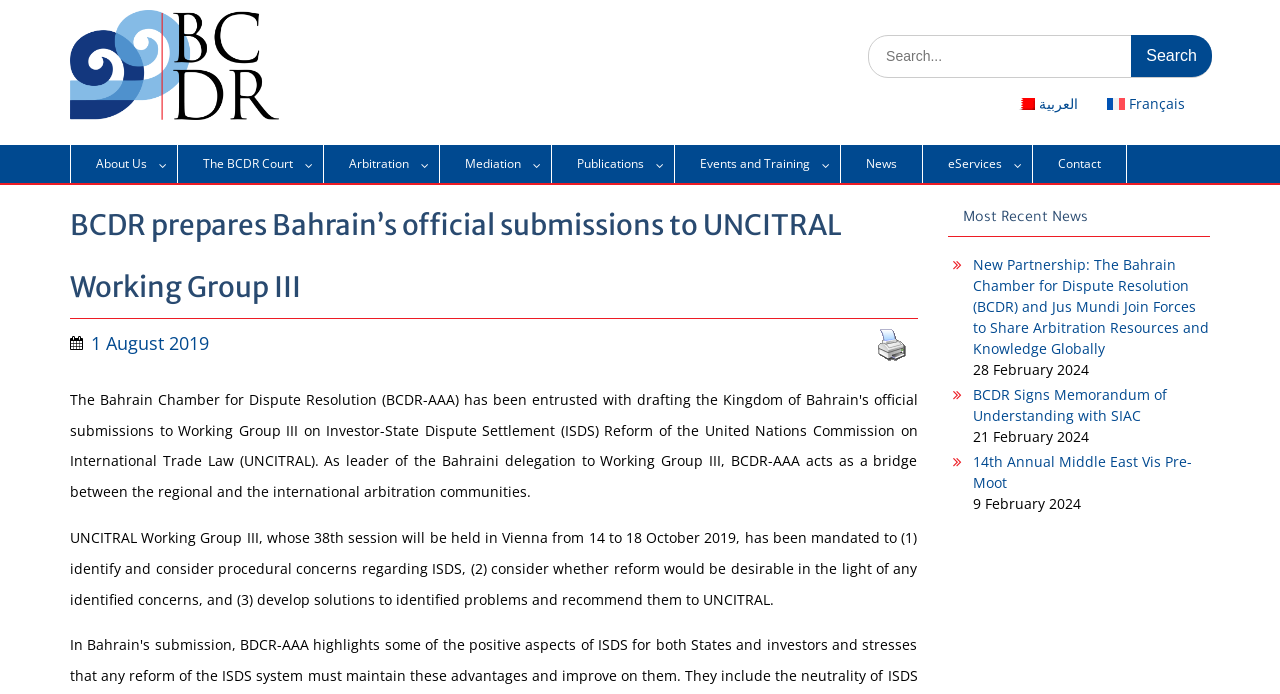Extract the primary heading text from the webpage.

BCDR prepares Bahrain’s official submissions to UNCITRAL Working Group III